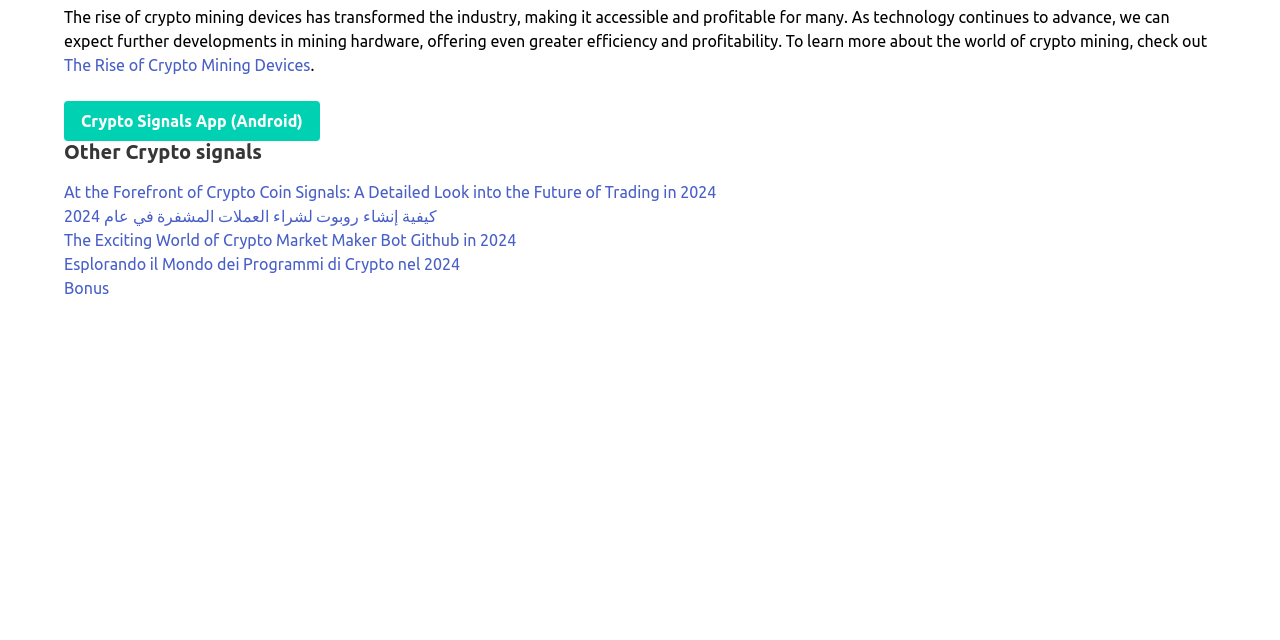Given the element description Bonus, predict the bounding box coordinates for the UI element in the webpage screenshot. The format should be (top-left x, top-left y, bottom-right x, bottom-right y), and the values should be between 0 and 1.

[0.05, 0.436, 0.085, 0.464]